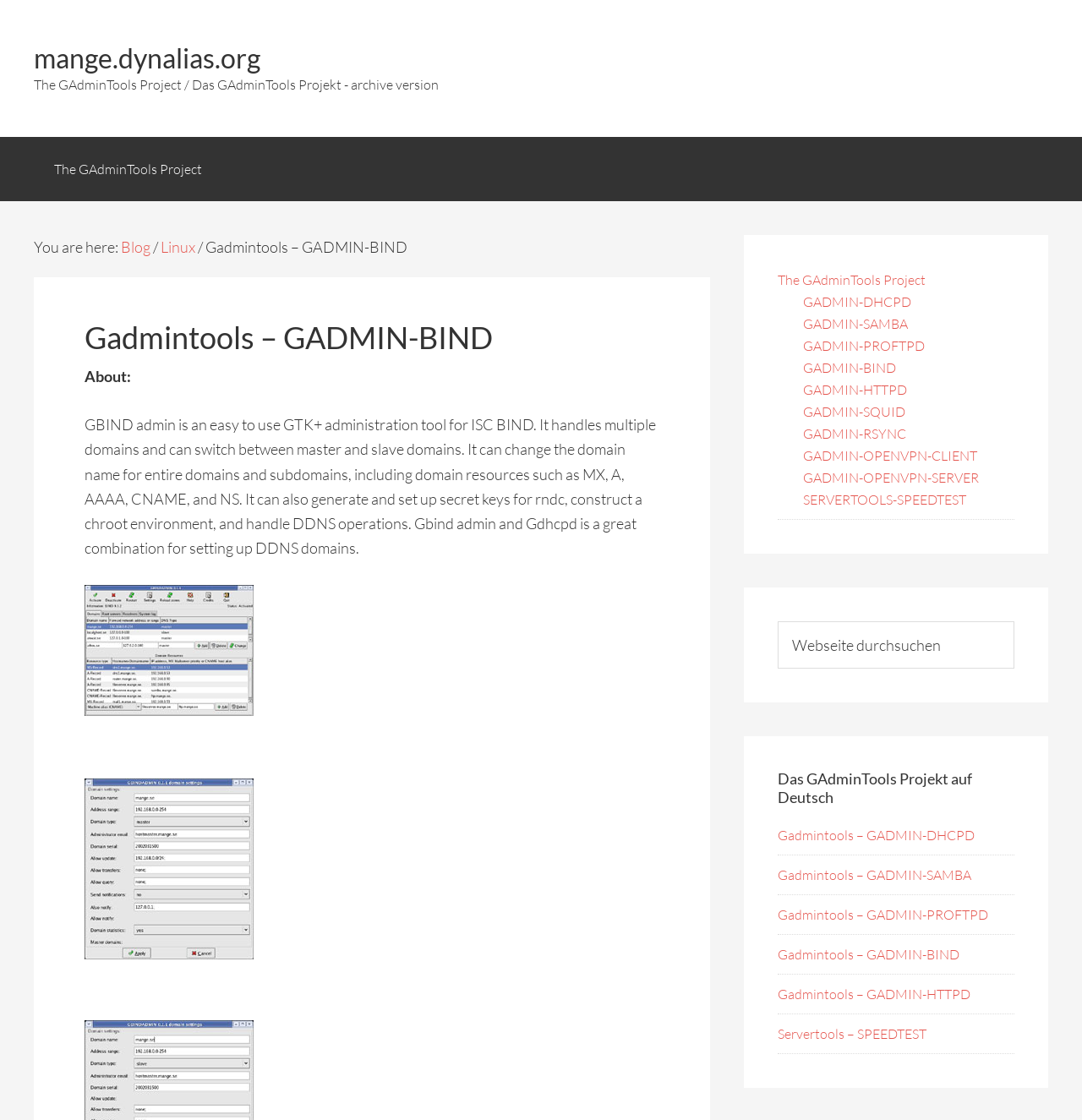Find the bounding box coordinates for the HTML element specified by: "Gadmintools – GADMIN-DHCPD".

[0.719, 0.738, 0.901, 0.753]